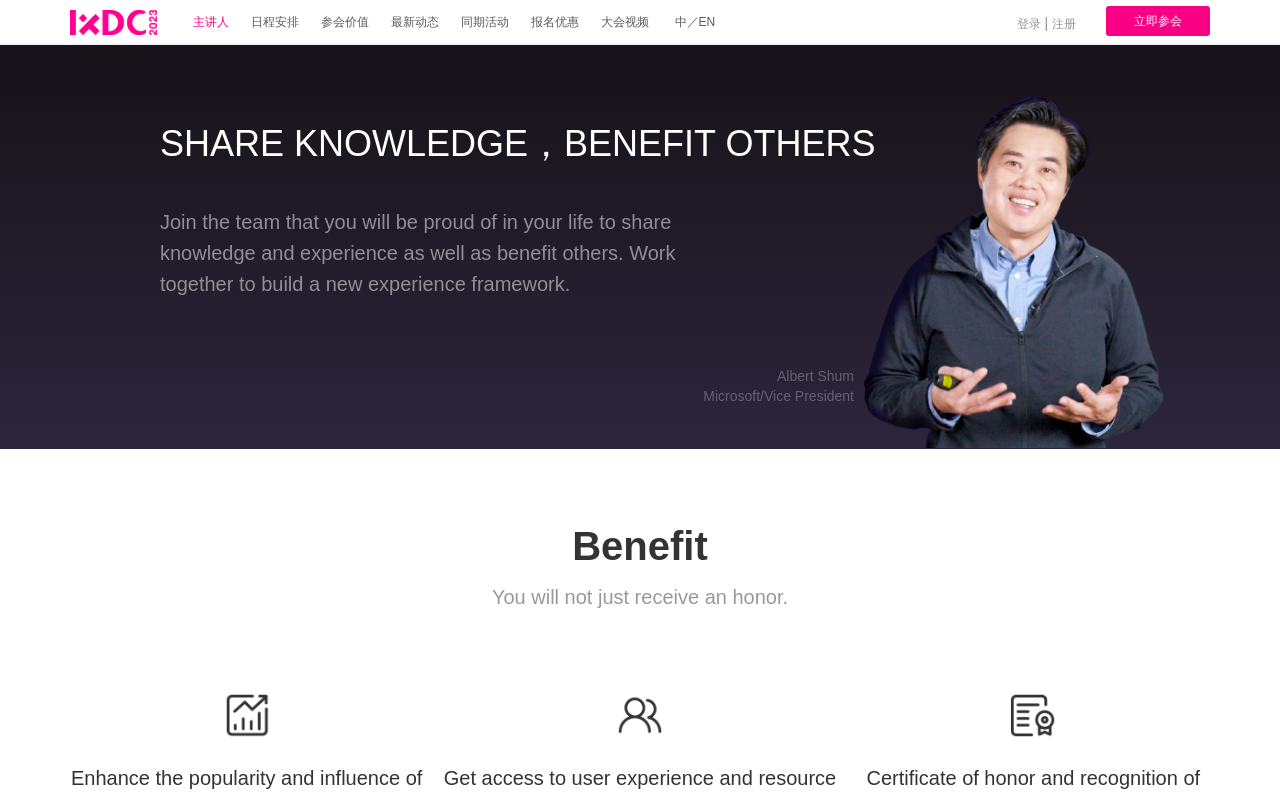Determine the bounding box coordinates for the element that should be clicked to follow this instruction: "Click the '主讲人' link". The coordinates should be given as four float numbers between 0 and 1, in the format [left, top, right, bottom].

[0.142, 0.0, 0.187, 0.057]